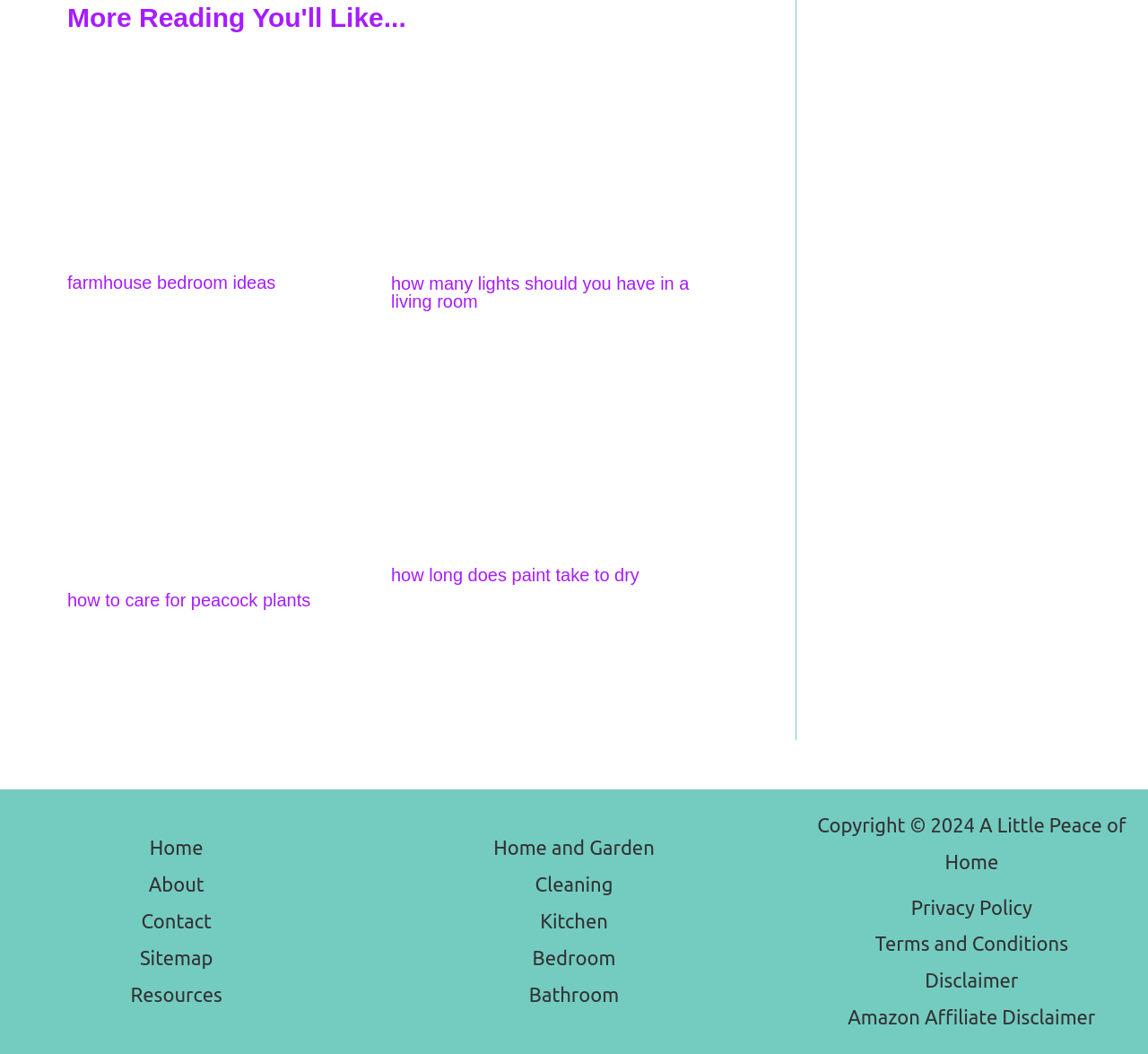Please locate the bounding box coordinates of the element that should be clicked to complete the given instruction: "Read more about farmhouse bedroom ideas".

[0.059, 0.133, 0.321, 0.154]